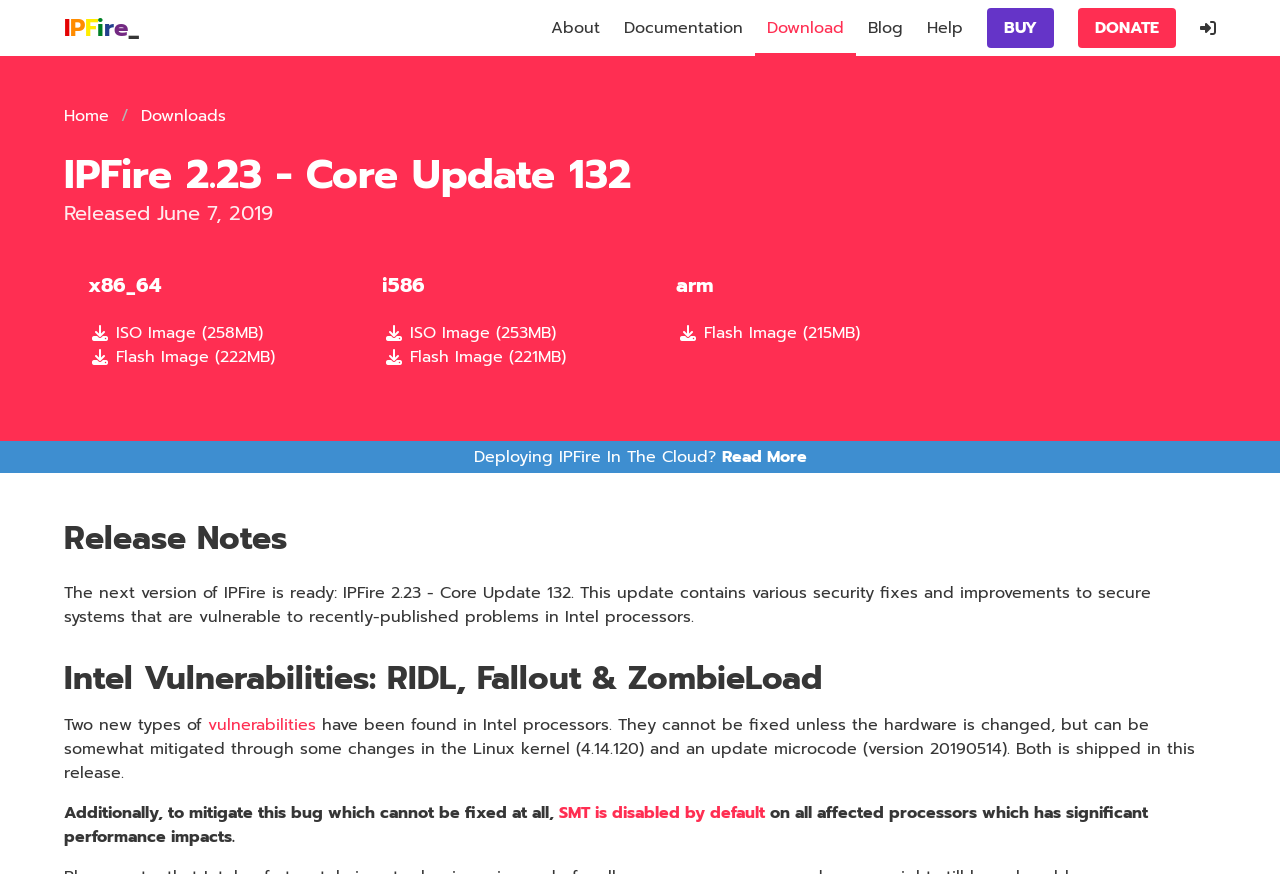Utilize the information from the image to answer the question in detail:
What is the size of the ISO Image for x86_64?

The size of the ISO Image for x86_64 can be found in the link ' ISO Image (258MB)' under the 'x86_64' heading. This link provides the download option for the ISO Image, and its size is 258MB.